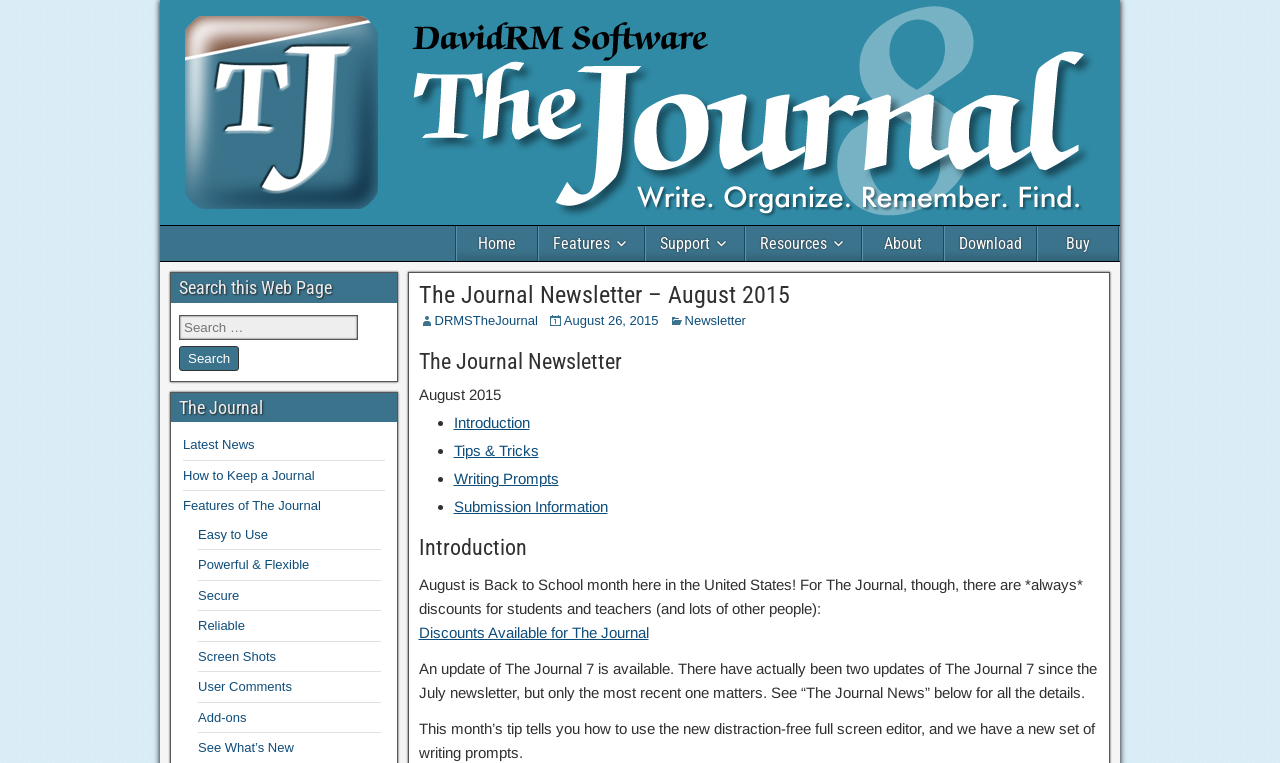What is the name of the software mentioned on this webpage?
Analyze the image and provide a thorough answer to the question.

I inferred this answer by looking at the image at the top of the webpage, which has the text 'DavidRM Software's The Journal'. This suggests that The Journal is a software product.